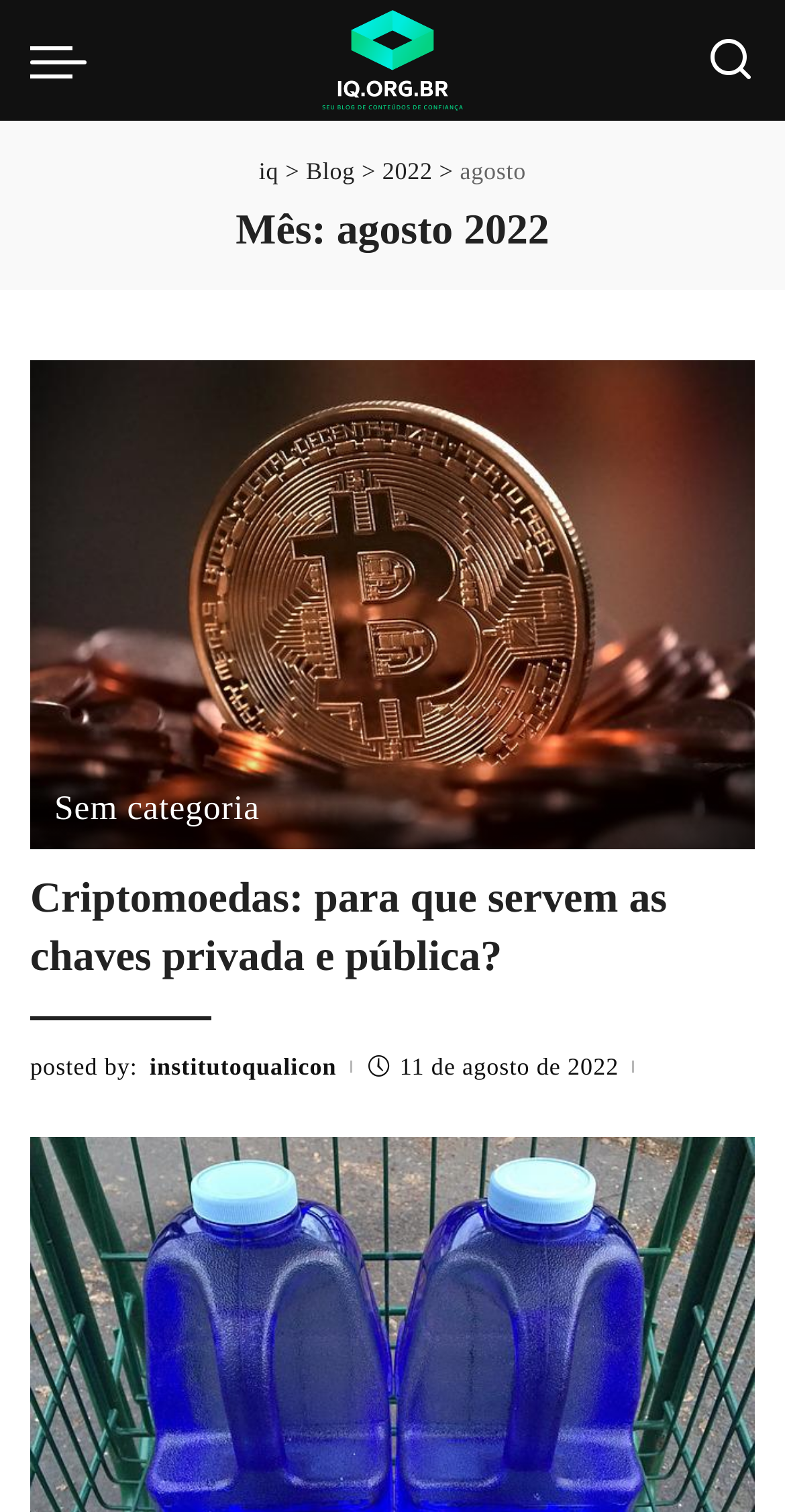Please answer the following question using a single word or phrase: 
What is the title of the first article?

Criptomoedas: para que servem as chaves privada e pública?